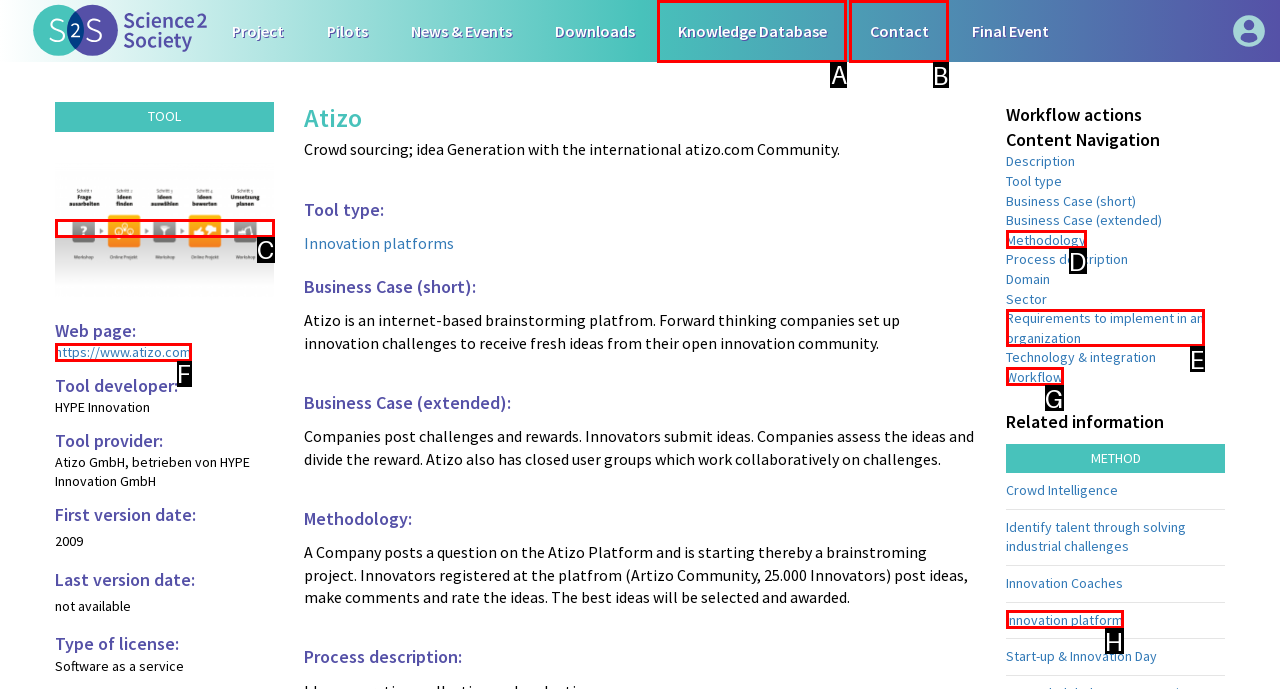From the given options, tell me which letter should be clicked to complete this task: Contact Atizo
Answer with the letter only.

B